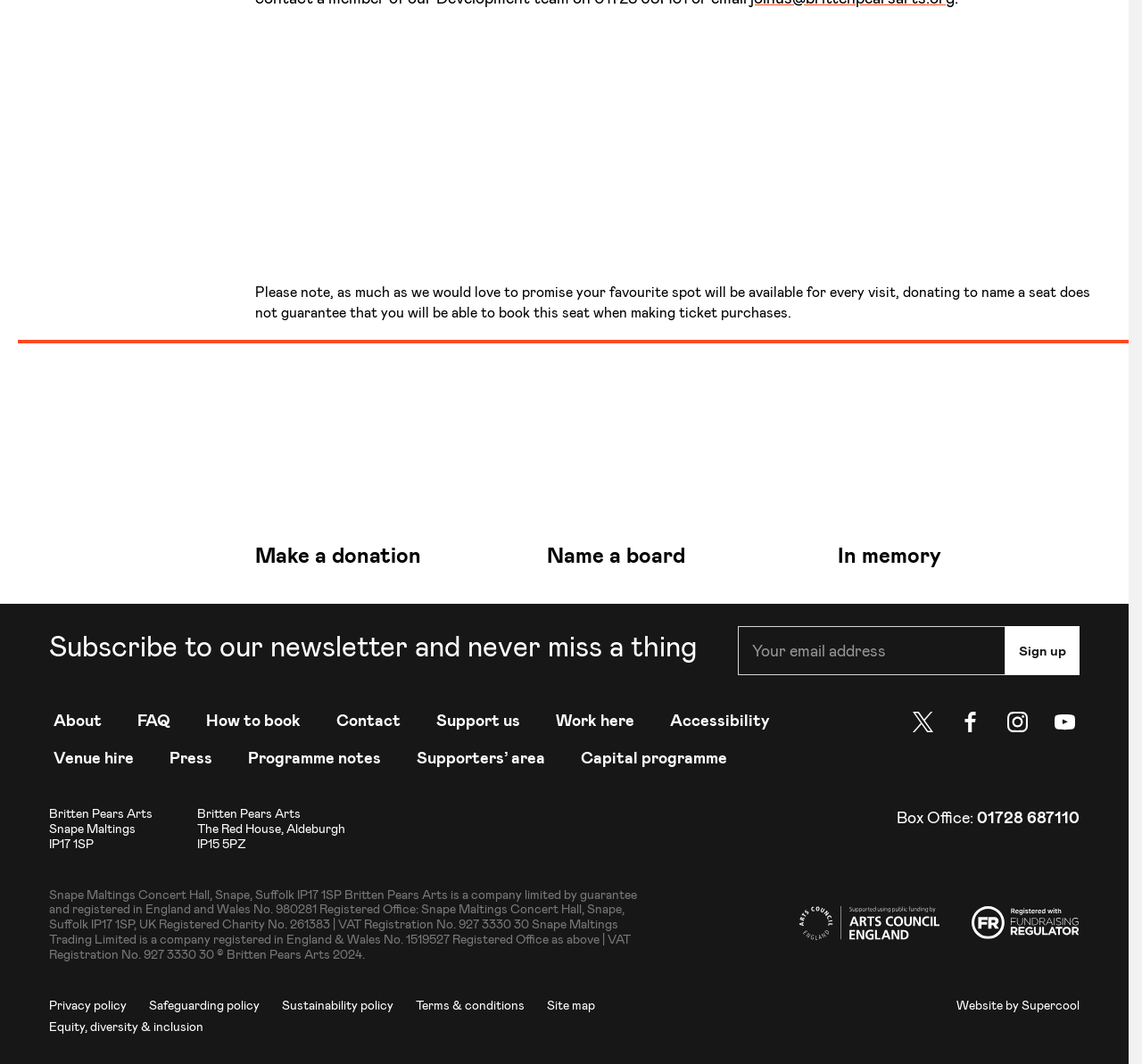Please specify the bounding box coordinates of the clickable section necessary to execute the following command: "Subscribe to the newsletter".

[0.88, 0.589, 0.945, 0.635]